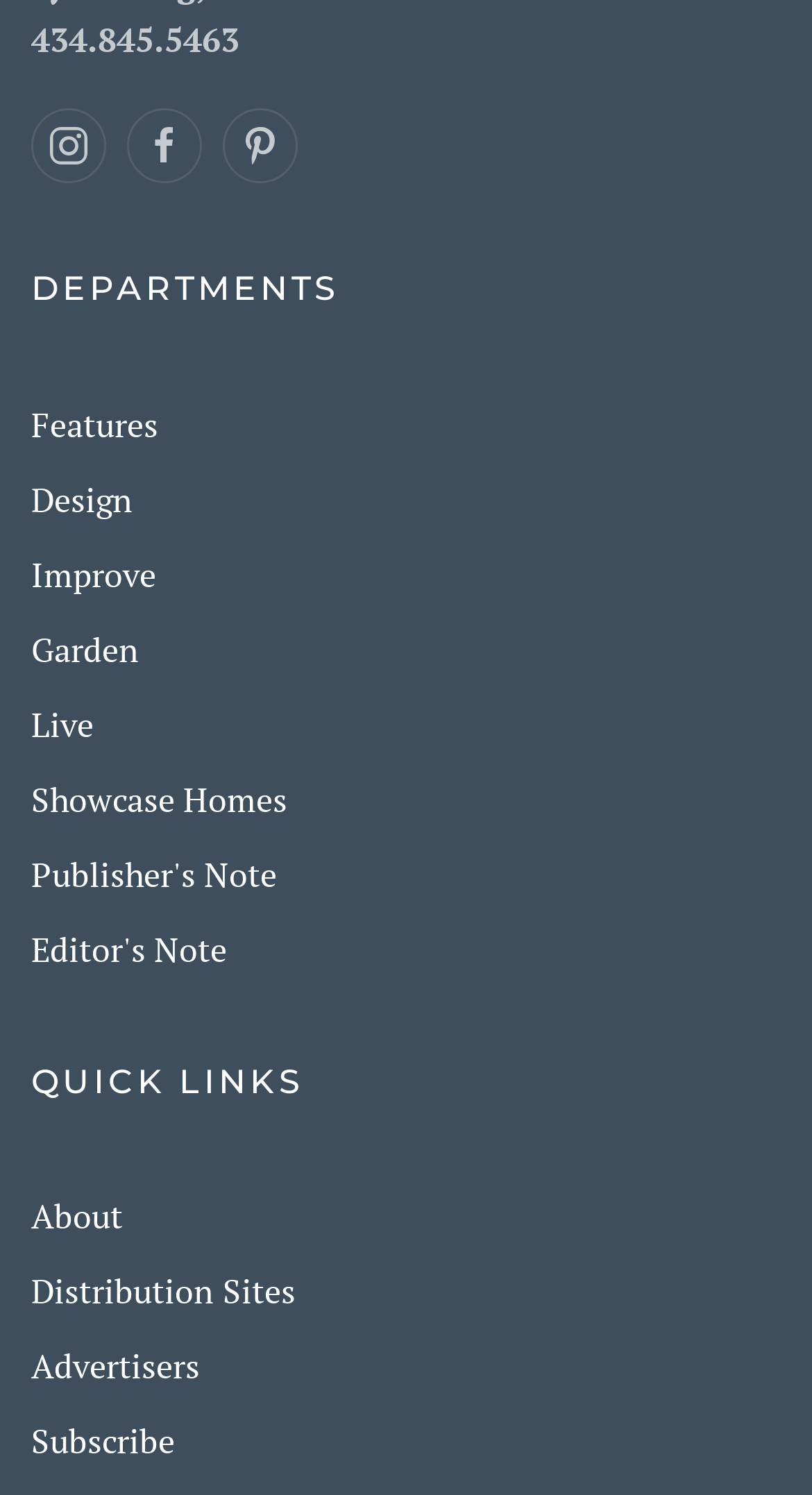Identify the bounding box of the HTML element described as: "Showcase Homes".

[0.038, 0.516, 0.962, 0.553]